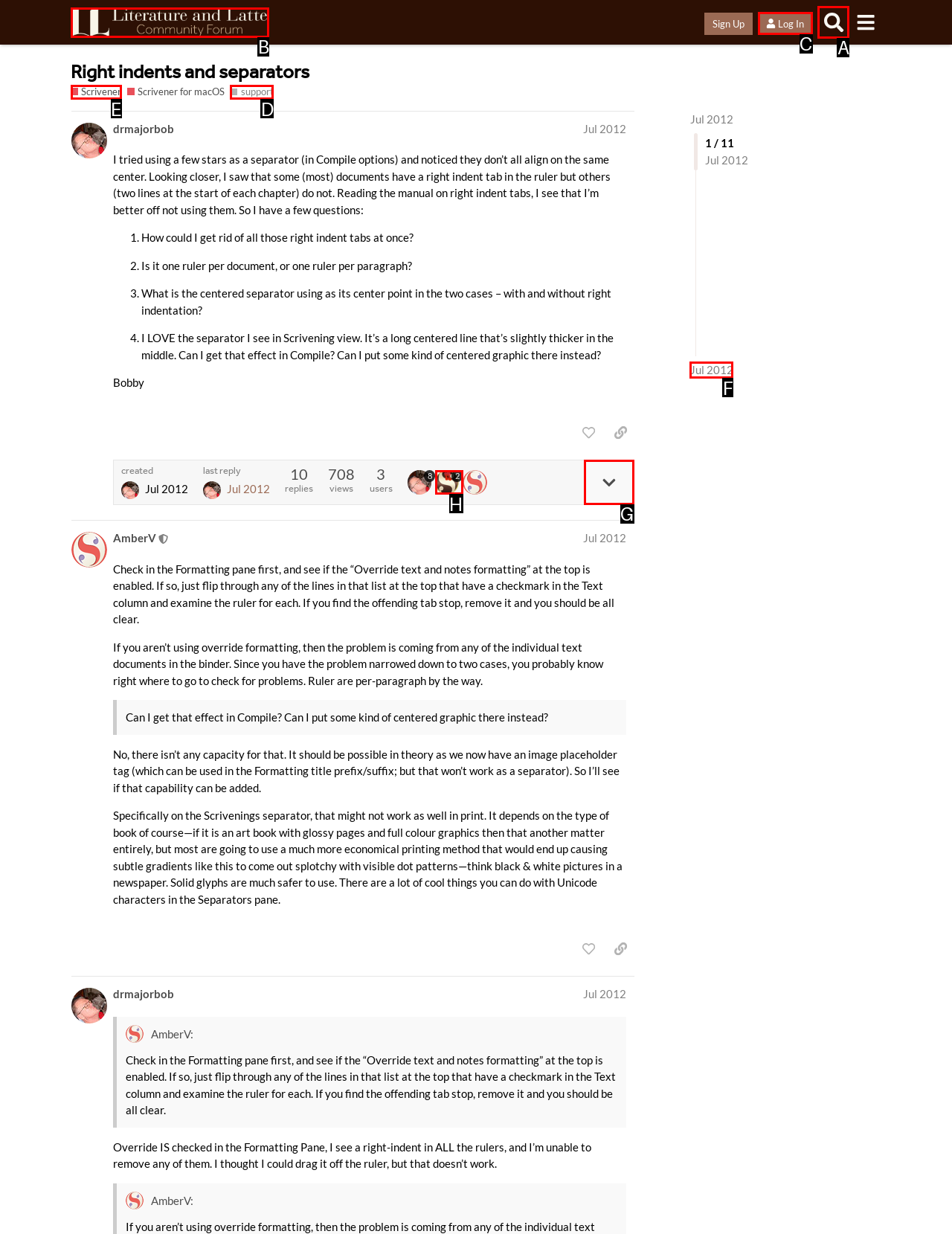Identify the letter of the option to click in order to Search. Answer with the letter directly.

A